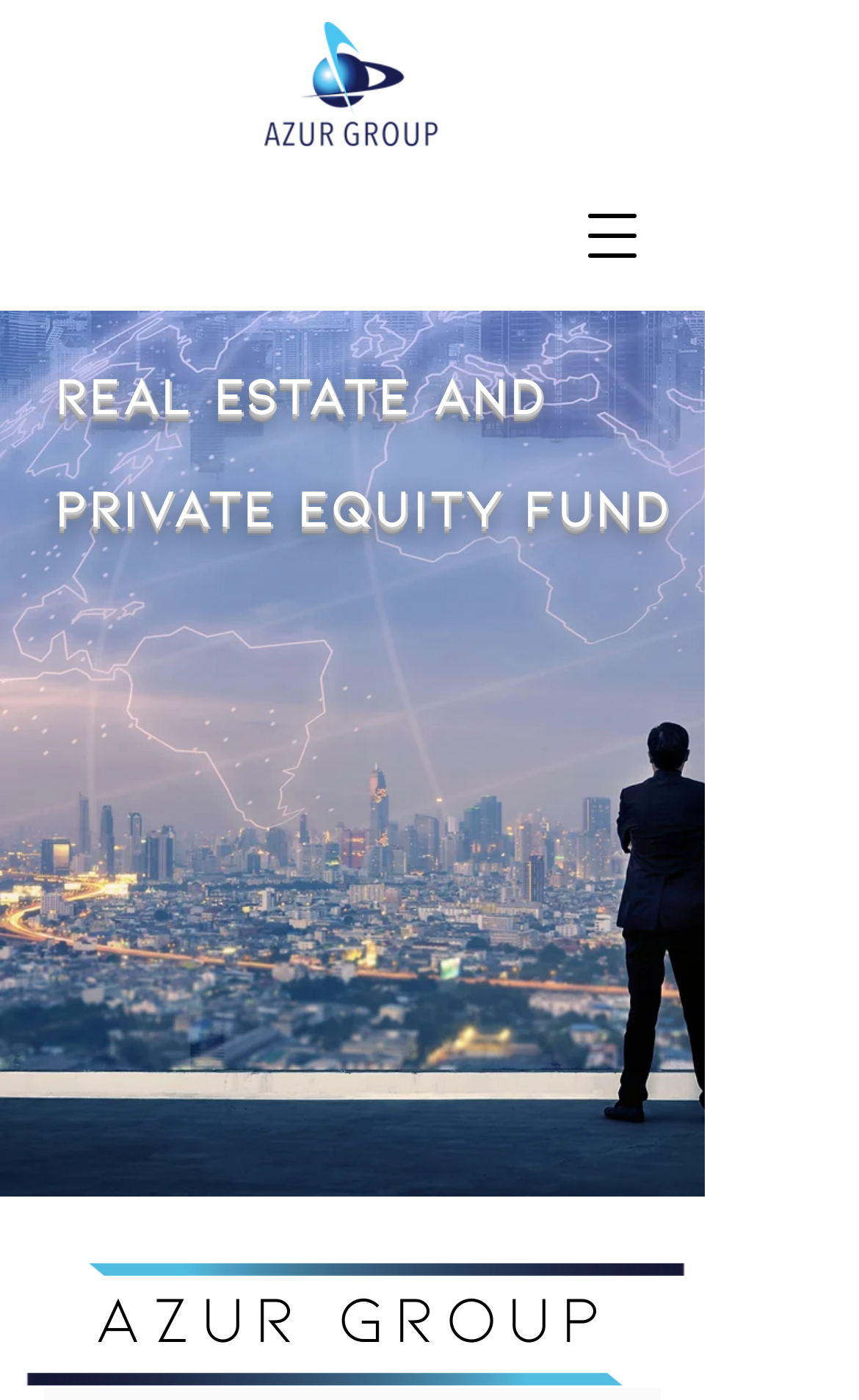How many images are present on the webpage?
Provide a detailed answer to the question, using the image to inform your response.

I can see four image elements on the webpage: 'Azur Group logo final.png', 'shutterstock_1025018239.jpg', 'image band.png' (appearing twice). These images are scattered throughout the webpage, with some appearing at the top and others at the bottom.